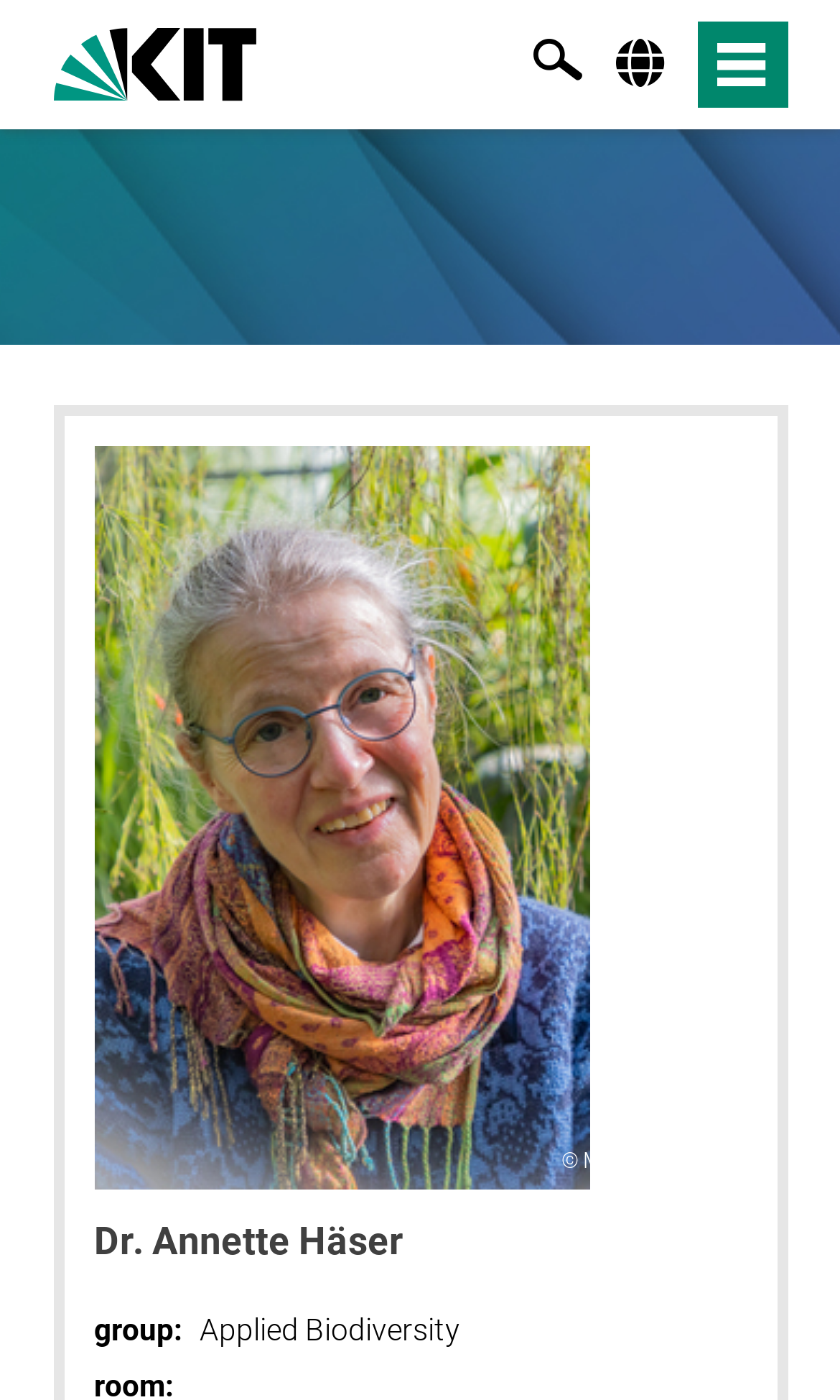What is the group name of Dr. Annette Häser?
Refer to the screenshot and answer in one word or phrase.

Applied Biodiversity